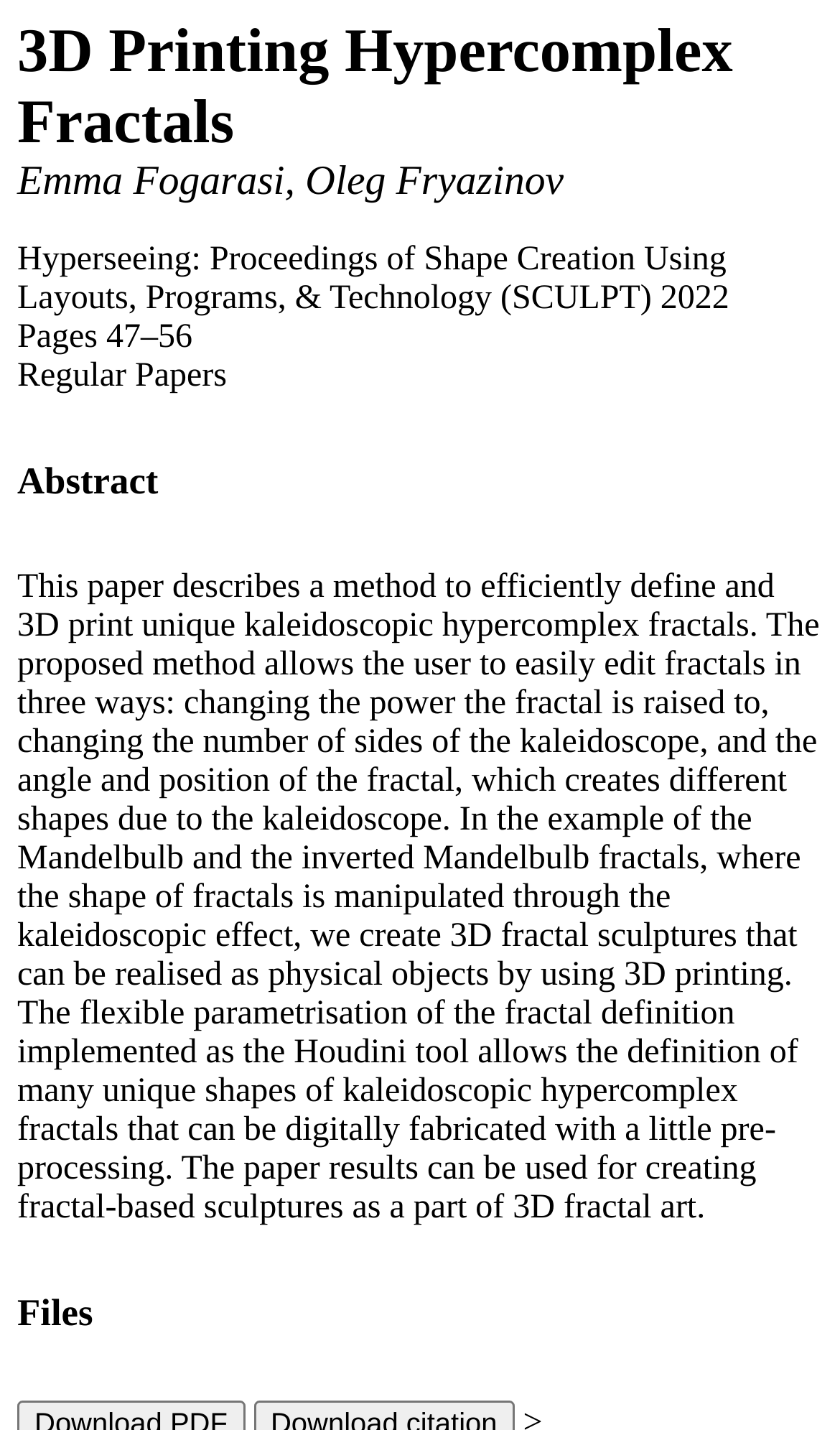Offer an extensive depiction of the webpage and its key elements.

The webpage is an archive page for a research paper titled "3D Printing Hypercomplex Fractals" by Emma Fogarasi and Oleg Fryazinov, published in the Hyperseeing: Proceedings of Shape Creation Using Layouts, Programs, & Technology (SCULPT) 2022. 

At the top of the page, there are three lines of text, with the title of the paper on the first line, the authors' names on the second line, and the publication details on the third line. 

Below these lines, there is a section with the paper's page numbers, "Pages 47–56", followed by a label "Regular Papers". 

Further down, there is a heading "Abstract" that precedes a lengthy paragraph summarizing the paper's content. The abstract describes a method for efficiently defining and 3D printing unique kaleidoscopic hypercomplex fractals, allowing users to edit fractals in various ways and create different shapes. 

At the bottom of the page, there is a heading "Files", which likely provides links to download the paper or related files.